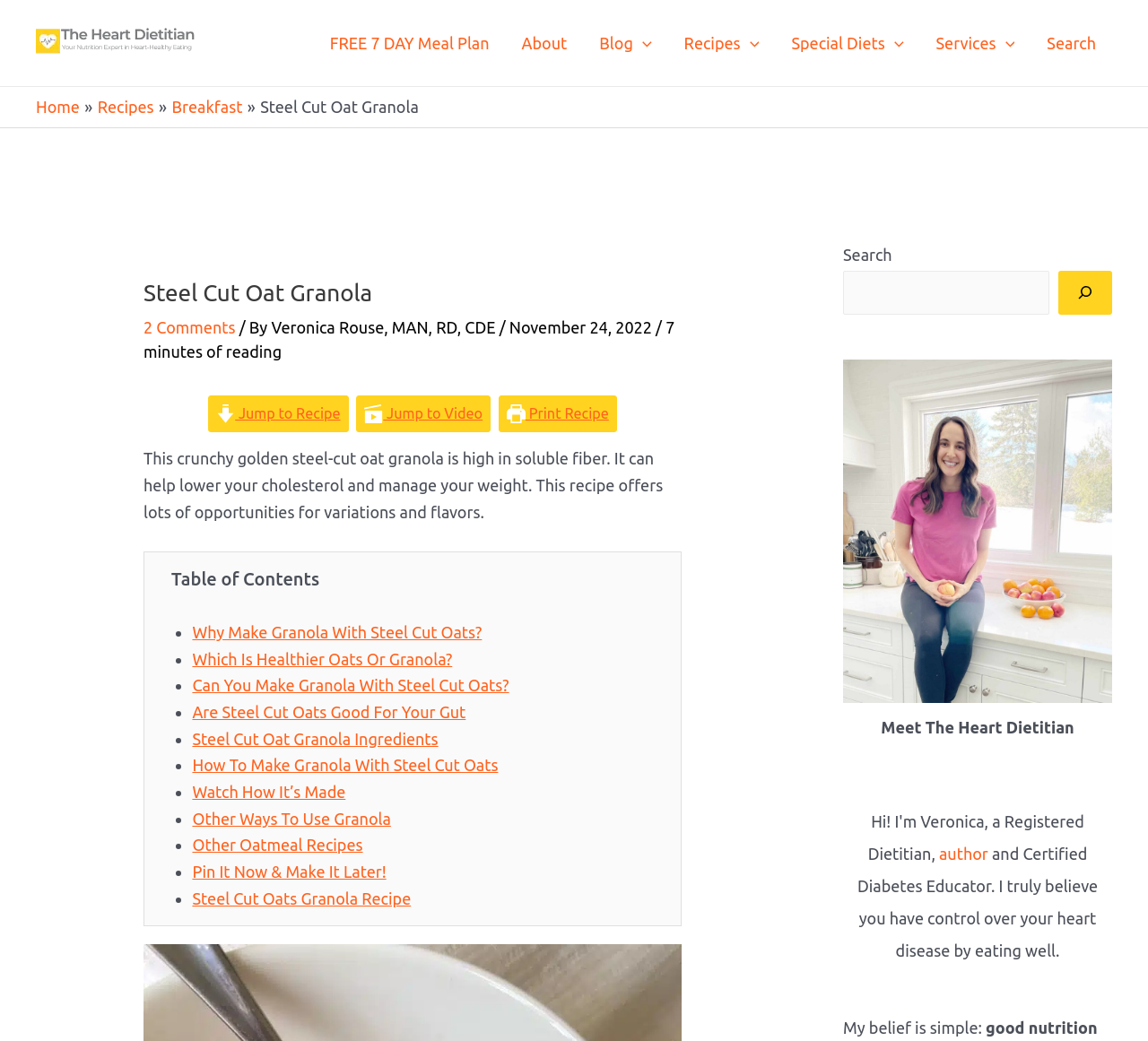Respond to the following question using a concise word or phrase: 
How many links are in the table of contents?

9